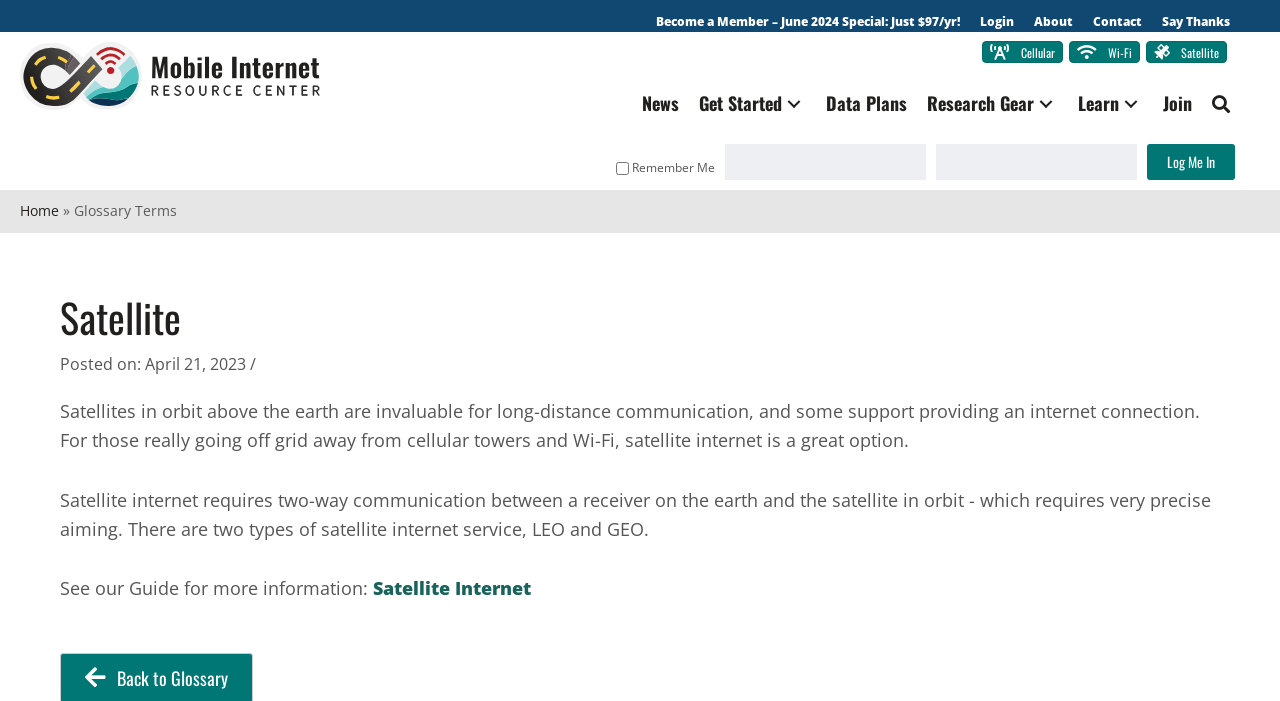What is required for satellite internet?
Using the image, provide a concise answer in one word or a short phrase.

Two-way communication